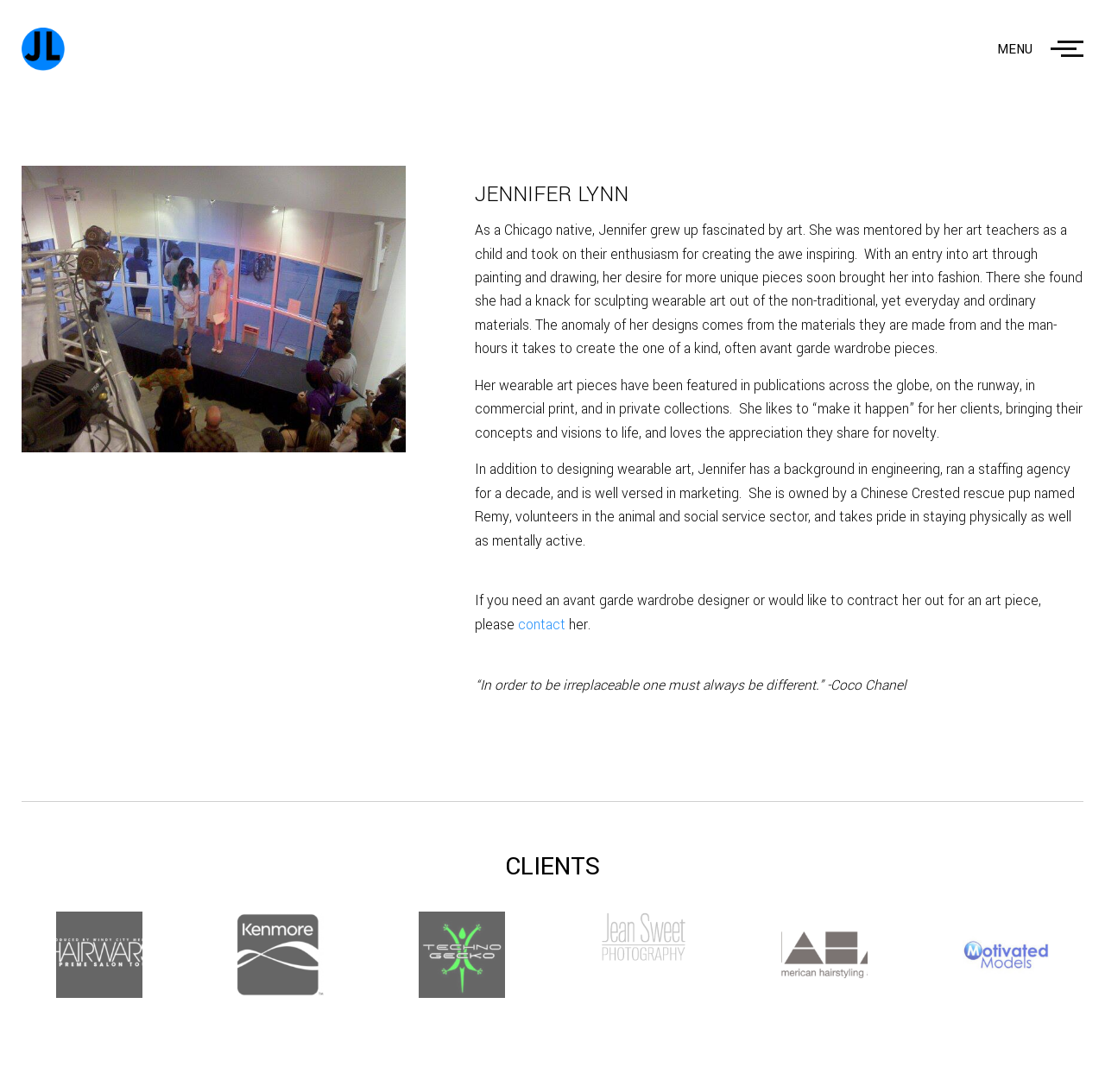Please provide a short answer using a single word or phrase for the question:
What is Jennifer Lynn's profession?

Wardrobe designer